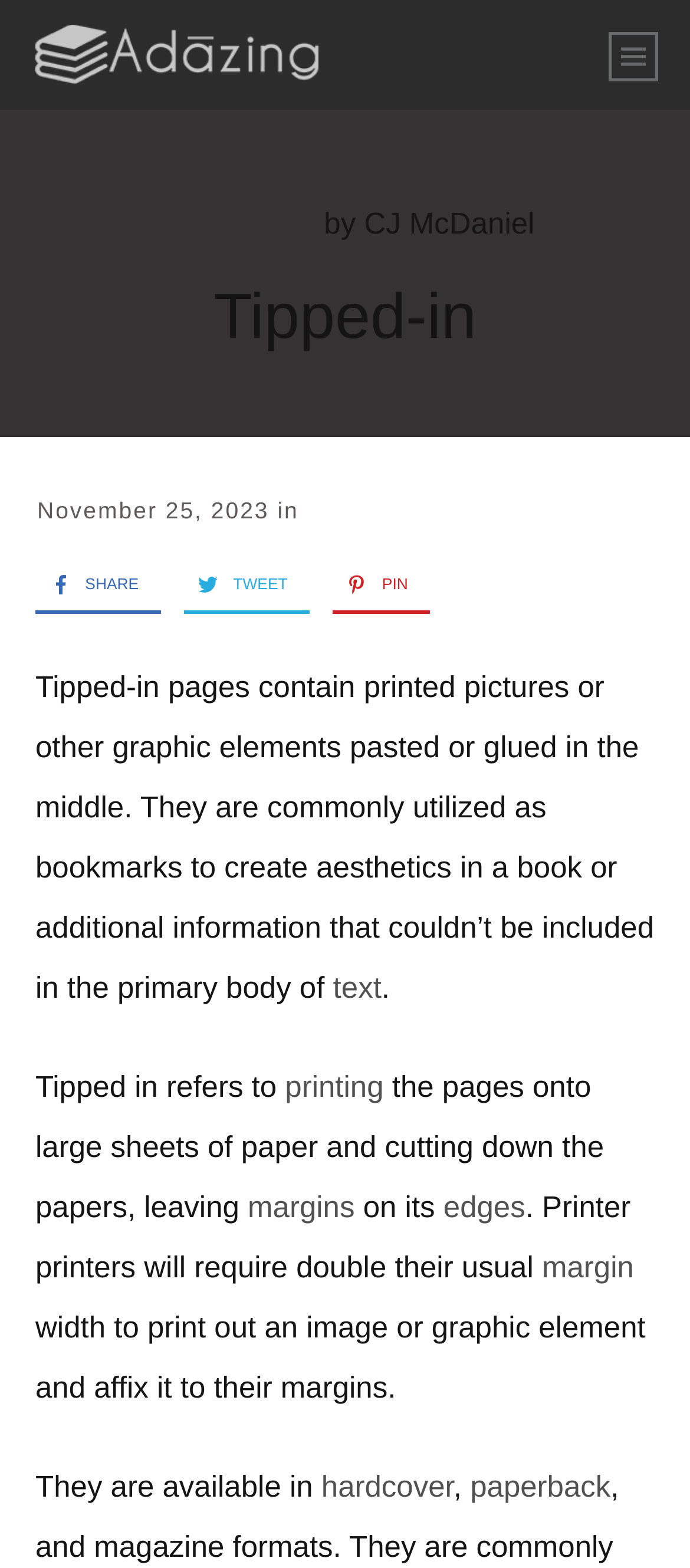Please answer the following question using a single word or phrase: 
Why do printers require double their usual margin width?

To print out an image or graphic element